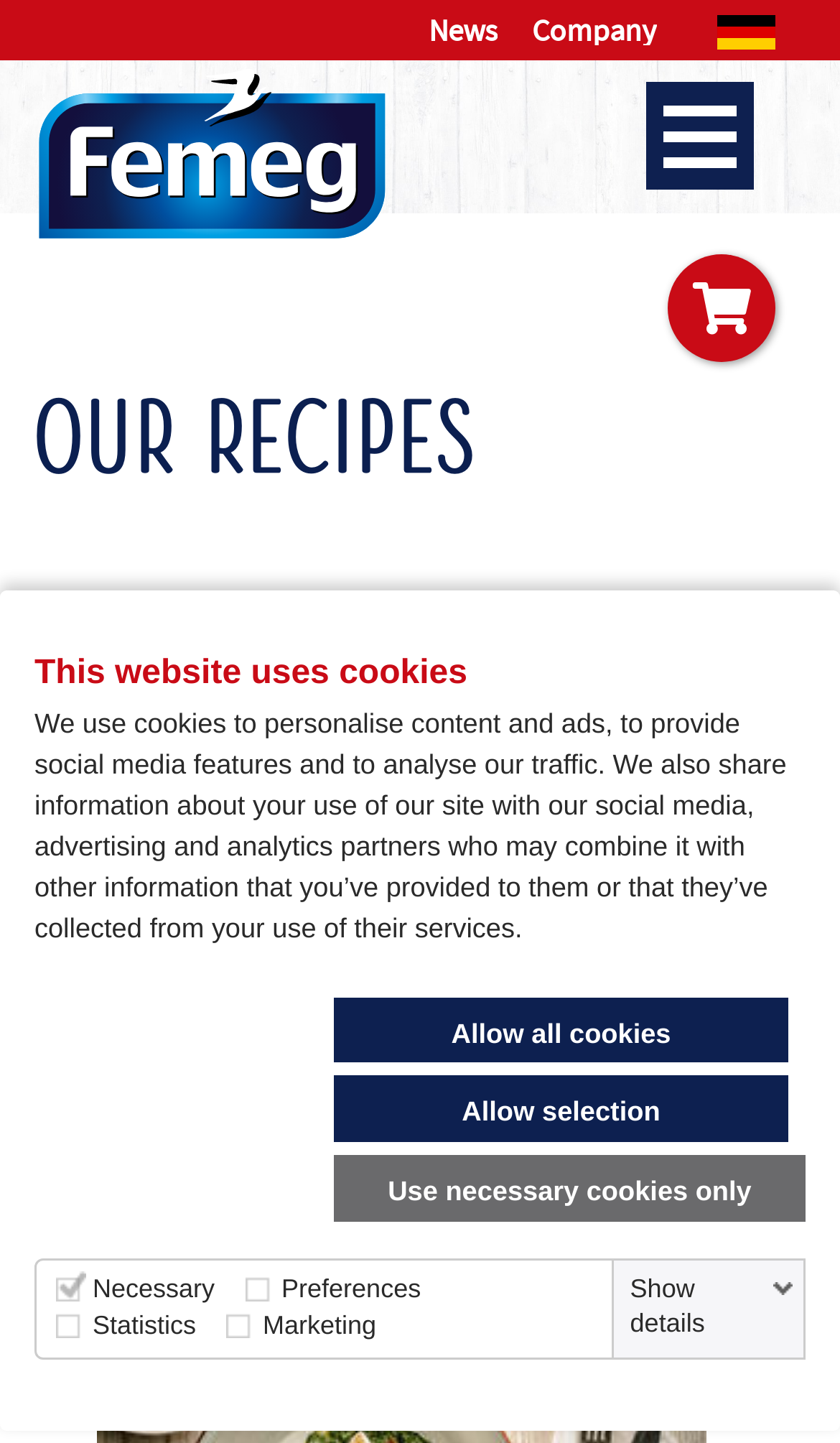Please determine the bounding box coordinates of the clickable area required to carry out the following instruction: "View the 'Products' page". The coordinates must be four float numbers between 0 and 1, represented as [left, top, right, bottom].

[0.115, 0.432, 0.885, 0.506]